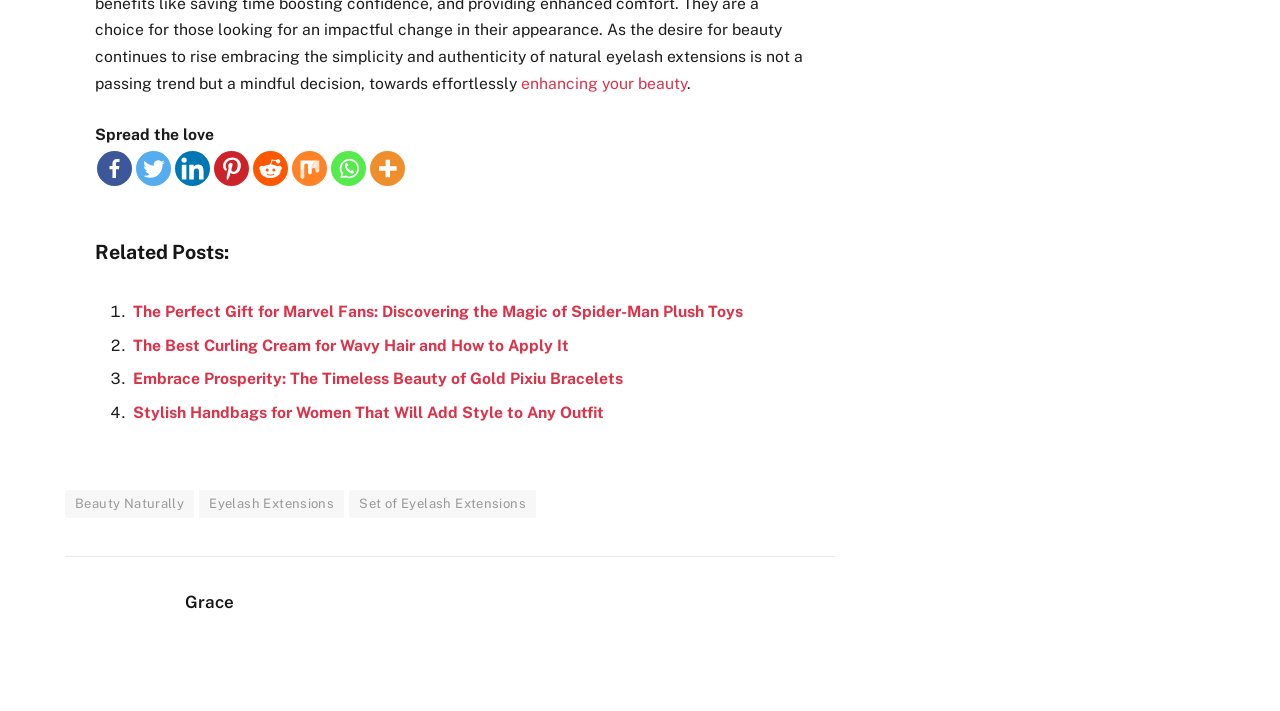Given the element description Set of Eyelash Extensions, specify the bounding box coordinates of the corresponding UI element in the format (top-left x, top-left y, bottom-right x, bottom-right y). All values must be between 0 and 1.

[0.273, 0.689, 0.419, 0.729]